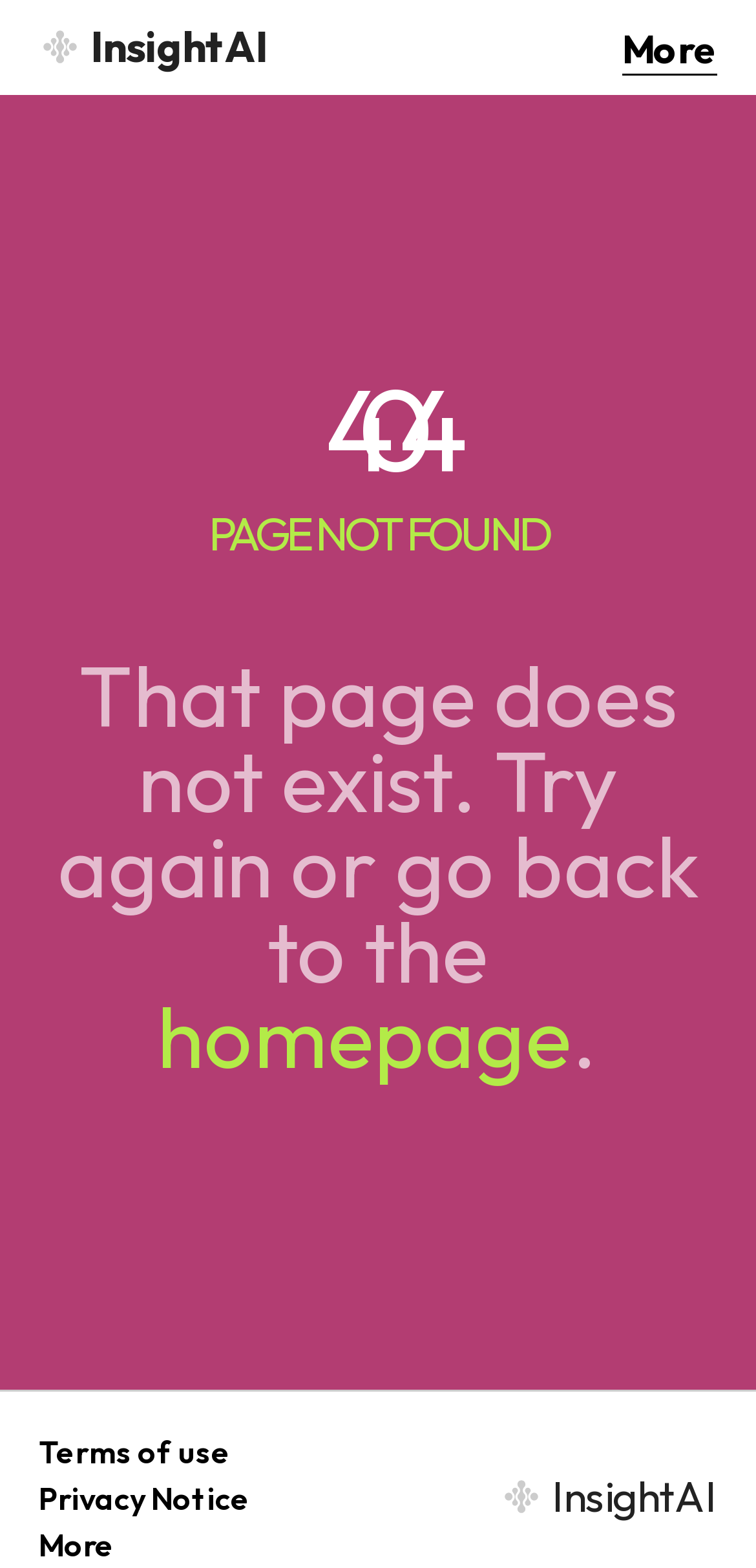Answer the following query concisely with a single word or phrase:
What is the alternative action suggested to the user?

Go back to the homepage